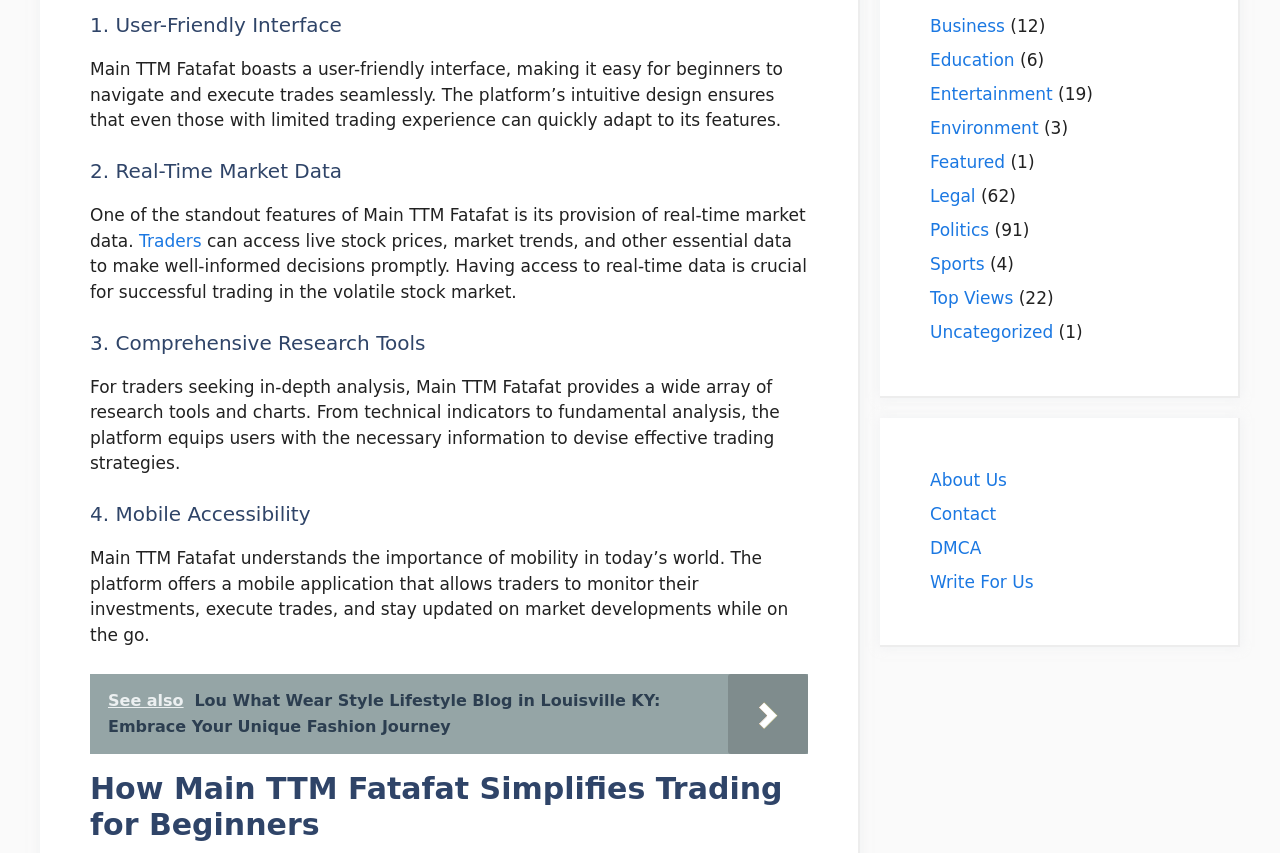Locate the bounding box coordinates of the element that needs to be clicked to carry out the instruction: "Explore 'Top Views'". The coordinates should be given as four float numbers ranging from 0 to 1, i.e., [left, top, right, bottom].

[0.727, 0.338, 0.792, 0.361]